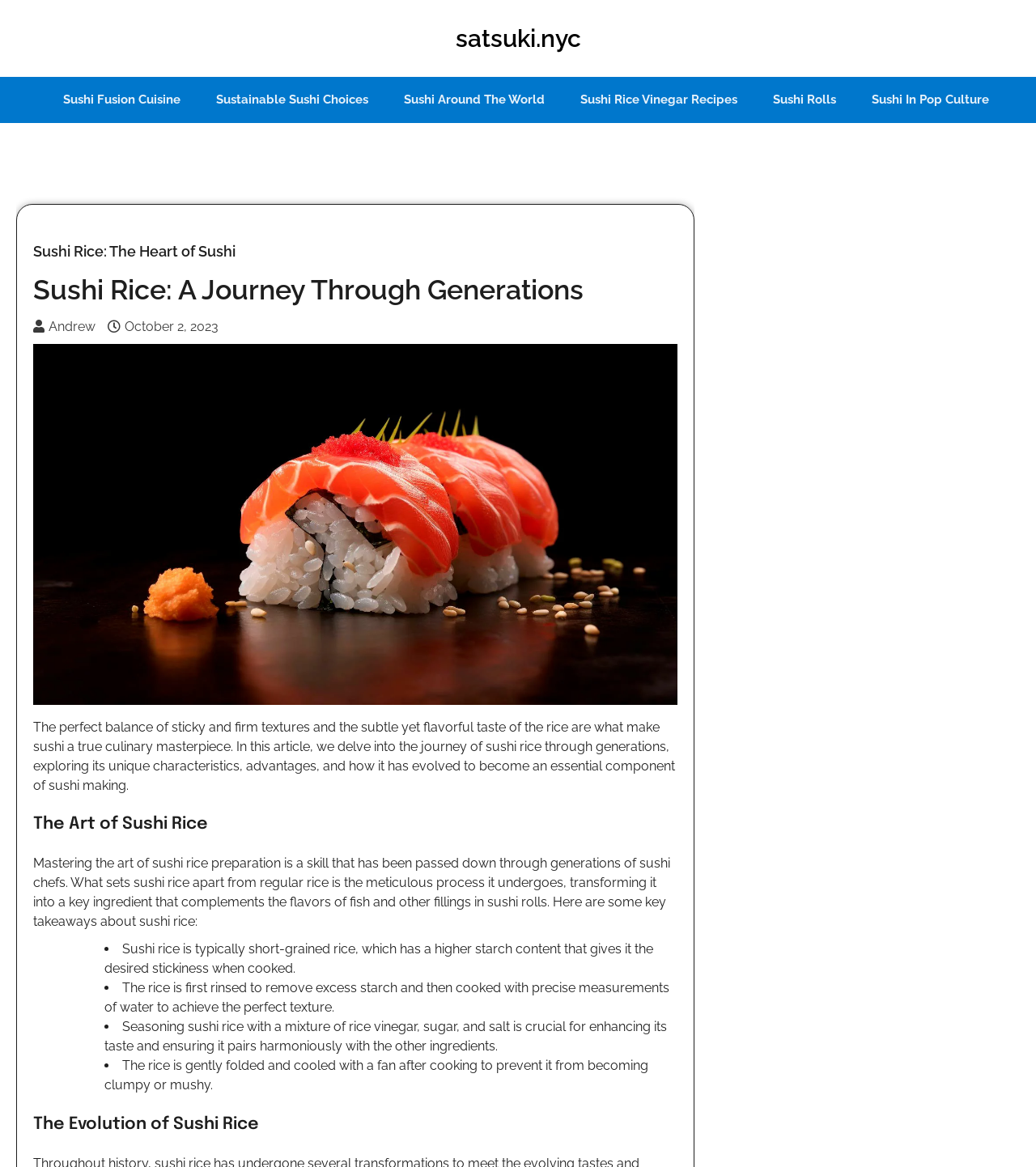Write a detailed summary of the webpage.

This webpage is about sushi, specifically focusing on sushi rice. At the top, there are six links to related topics, including "Sushi Fusion Cuisine", "Sustainable Sushi Choices", and "Sushi Rolls". Below these links, there is a header section with a title "Sushi Rice: A Journey Through Generations" and information about the author and date of publication.

The main content of the page is divided into sections. The first section features an image related to sushi and craft cocktails. Below the image, there is a paragraph of text that introduces the topic of sushi rice, describing its unique characteristics and importance in sushi making.

The next section is titled "The Art of Sushi Rice" and provides more information about the preparation of sushi rice. This section includes a list of key takeaways about sushi rice, with four bullet points that describe the characteristics and preparation process of sushi rice.

Finally, there is a section titled "The Evolution of Sushi Rice" at the bottom of the page.